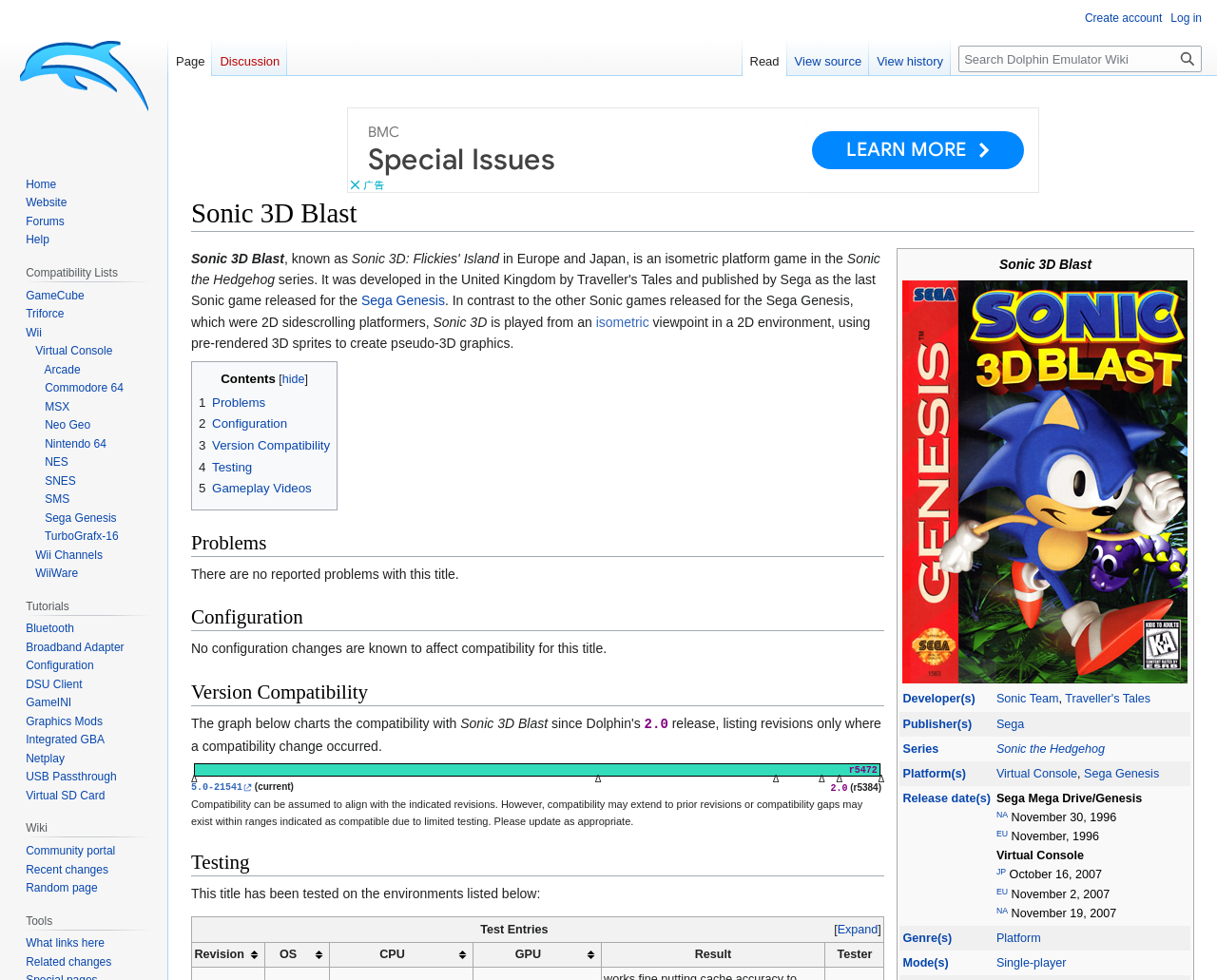Give a concise answer using one word or a phrase to the following question:
What is the genre of Sonic 3D Blast?

Platform